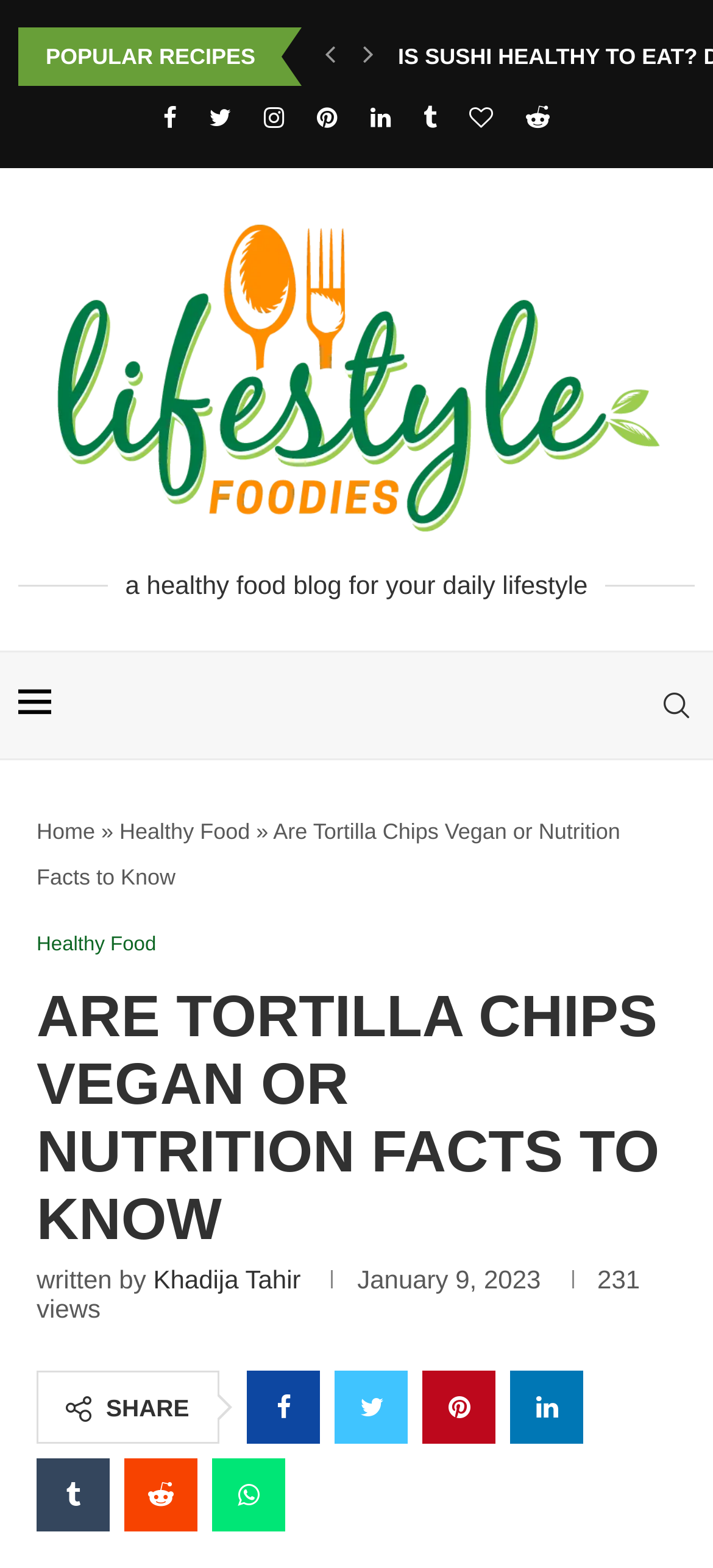Determine the coordinates of the bounding box that should be clicked to complete the instruction: "Click on Previous". The coordinates should be represented by four float numbers between 0 and 1: [left, top, right, bottom].

[0.443, 0.017, 0.484, 0.055]